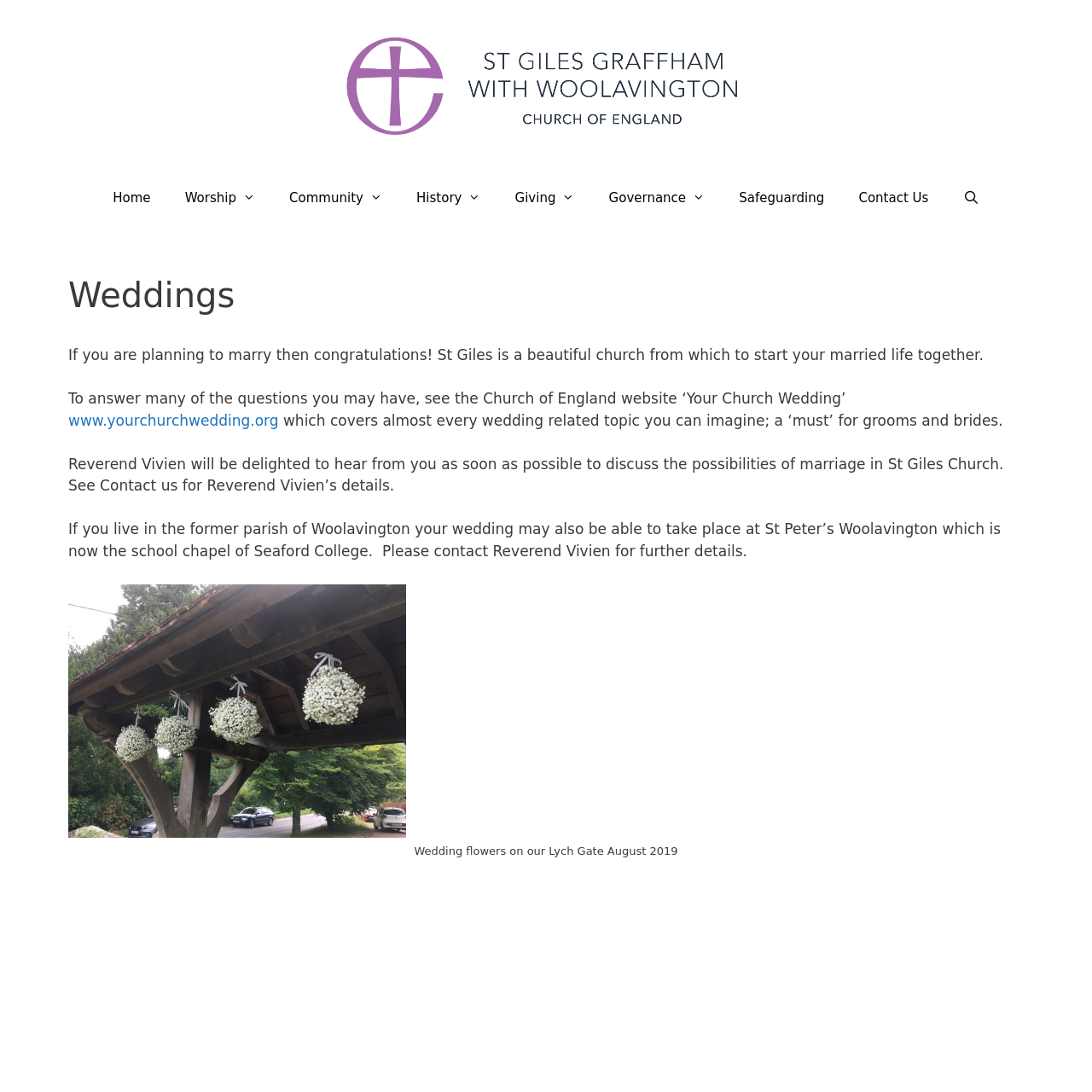Pinpoint the bounding box coordinates of the clickable area necessary to execute the following instruction: "Learn about St Giles Graffham with Woolavington". The coordinates should be given as four float numbers between 0 and 1, namely [left, top, right, bottom].

[0.301, 0.071, 0.699, 0.086]